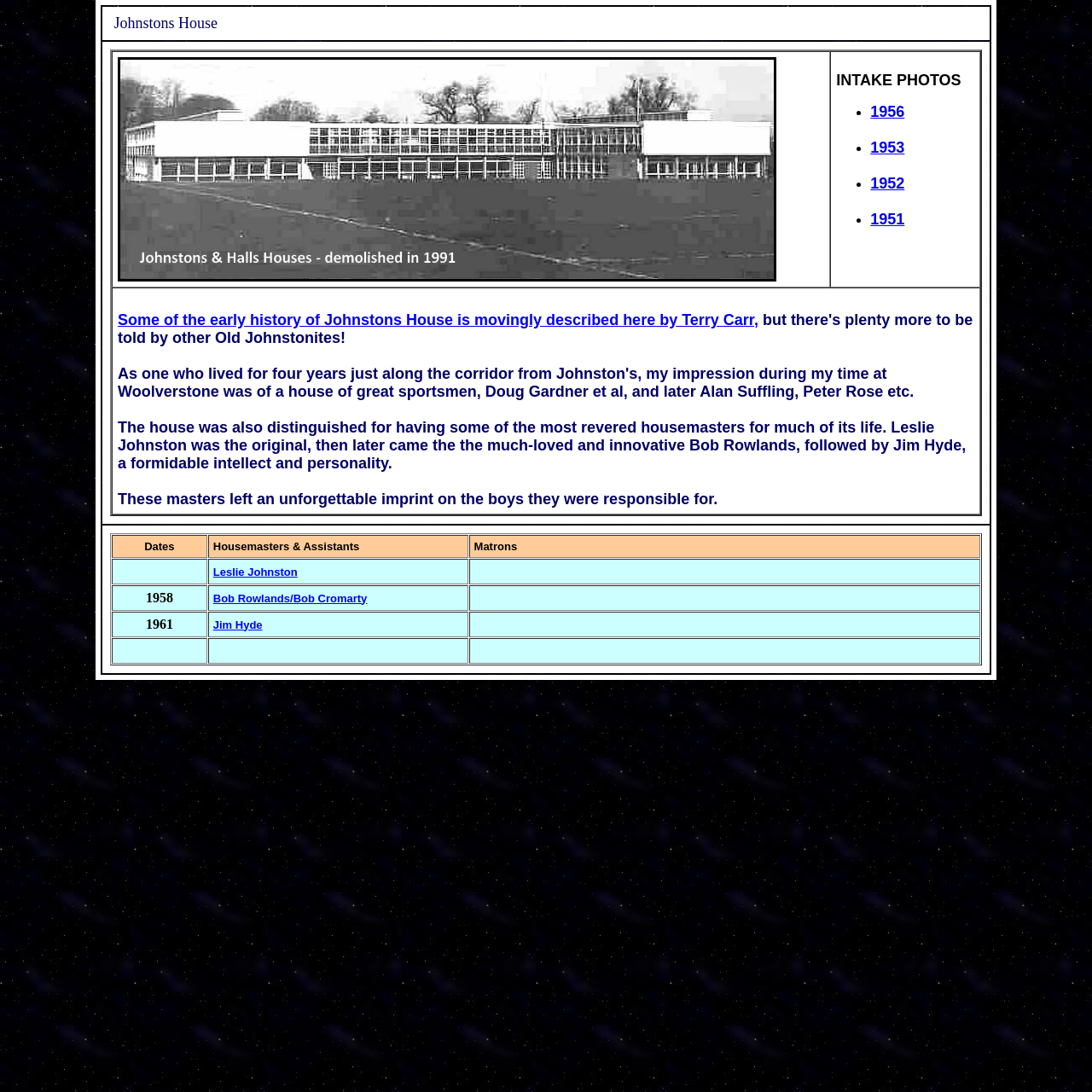What is the topic of the text in the second table?
Identify the answer in the screenshot and reply with a single word or phrase.

Housemasters and Assistants